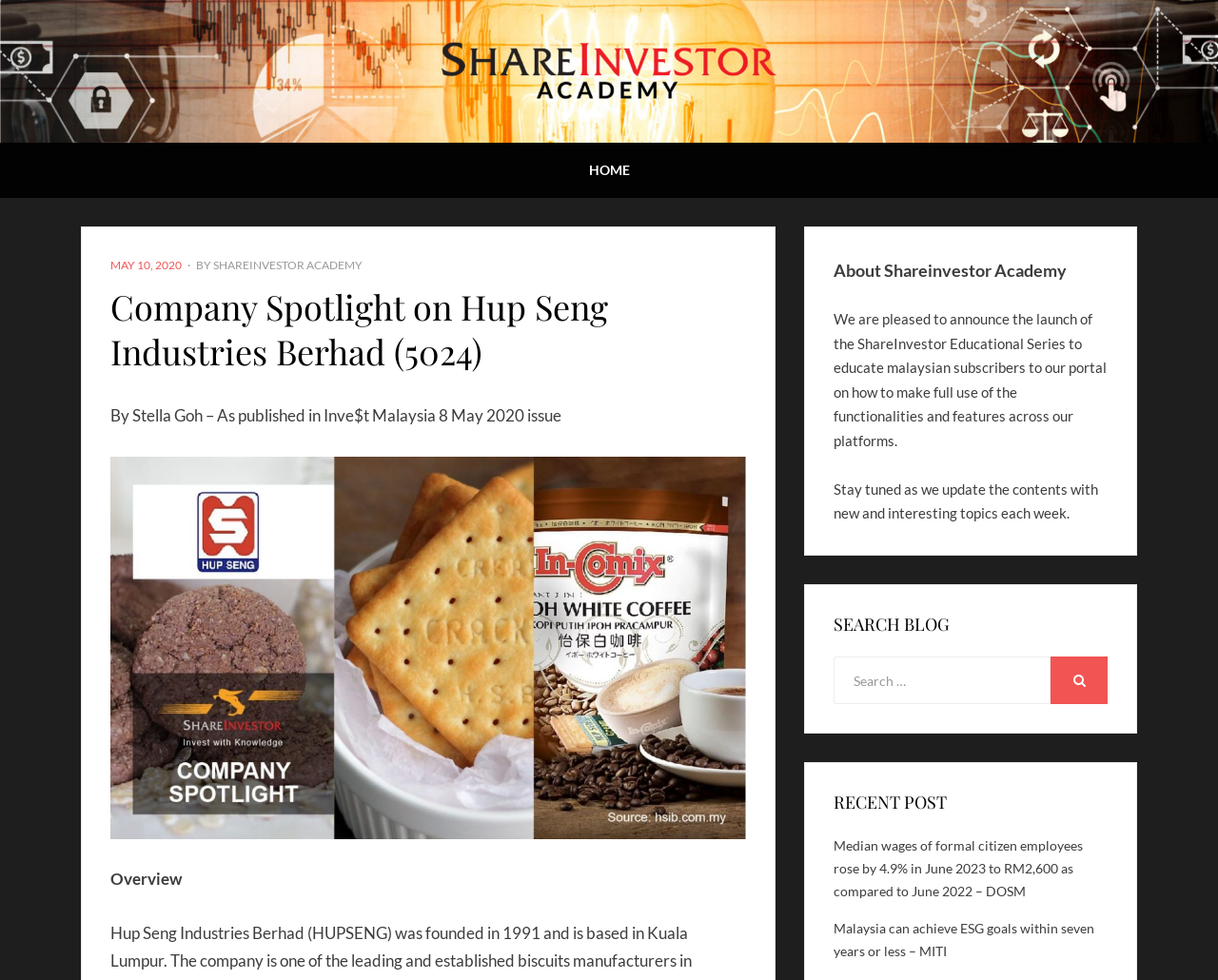Locate the bounding box coordinates of the element to click to perform the following action: 'Click on ShareInvestor Academy link'. The coordinates should be given as four float values between 0 and 1, in the form of [left, top, right, bottom].

[0.358, 0.06, 0.642, 0.081]